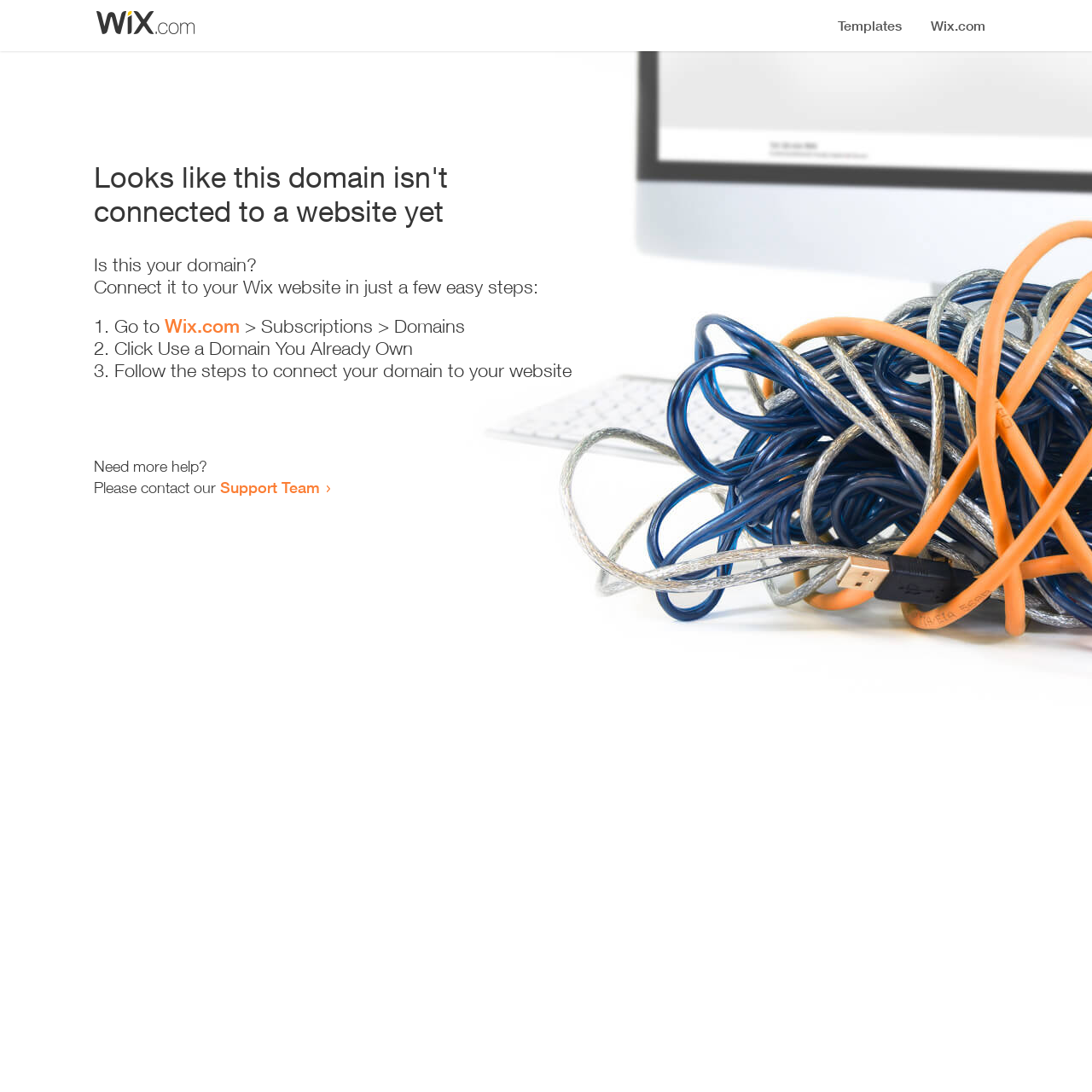By analyzing the image, answer the following question with a detailed response: What is the purpose of the provided instructions?

The instructions on the webpage are intended to guide the user in connecting their domain to their Wix website in a few easy steps.